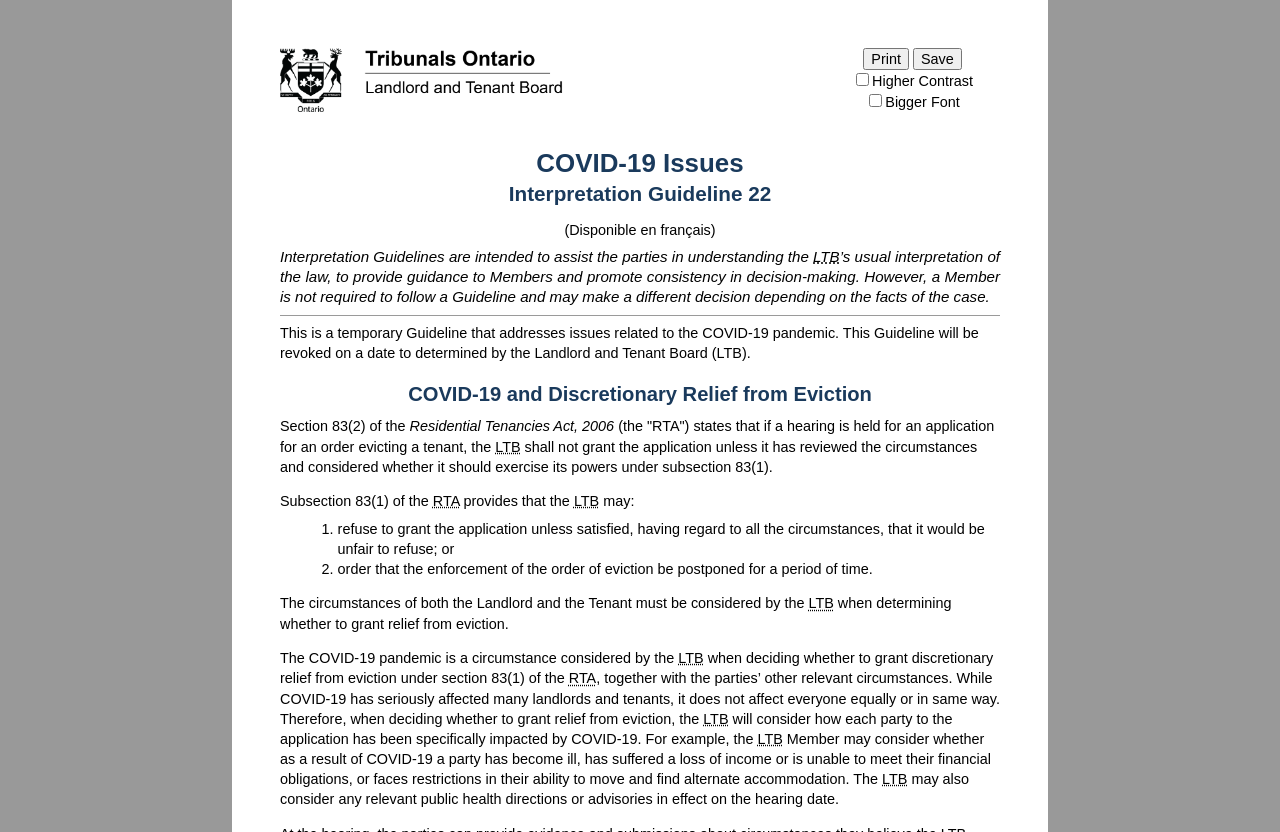Provide your answer in a single word or phrase: 
What is considered by the LTB when deciding on relief from eviction?

Circumstances of both parties